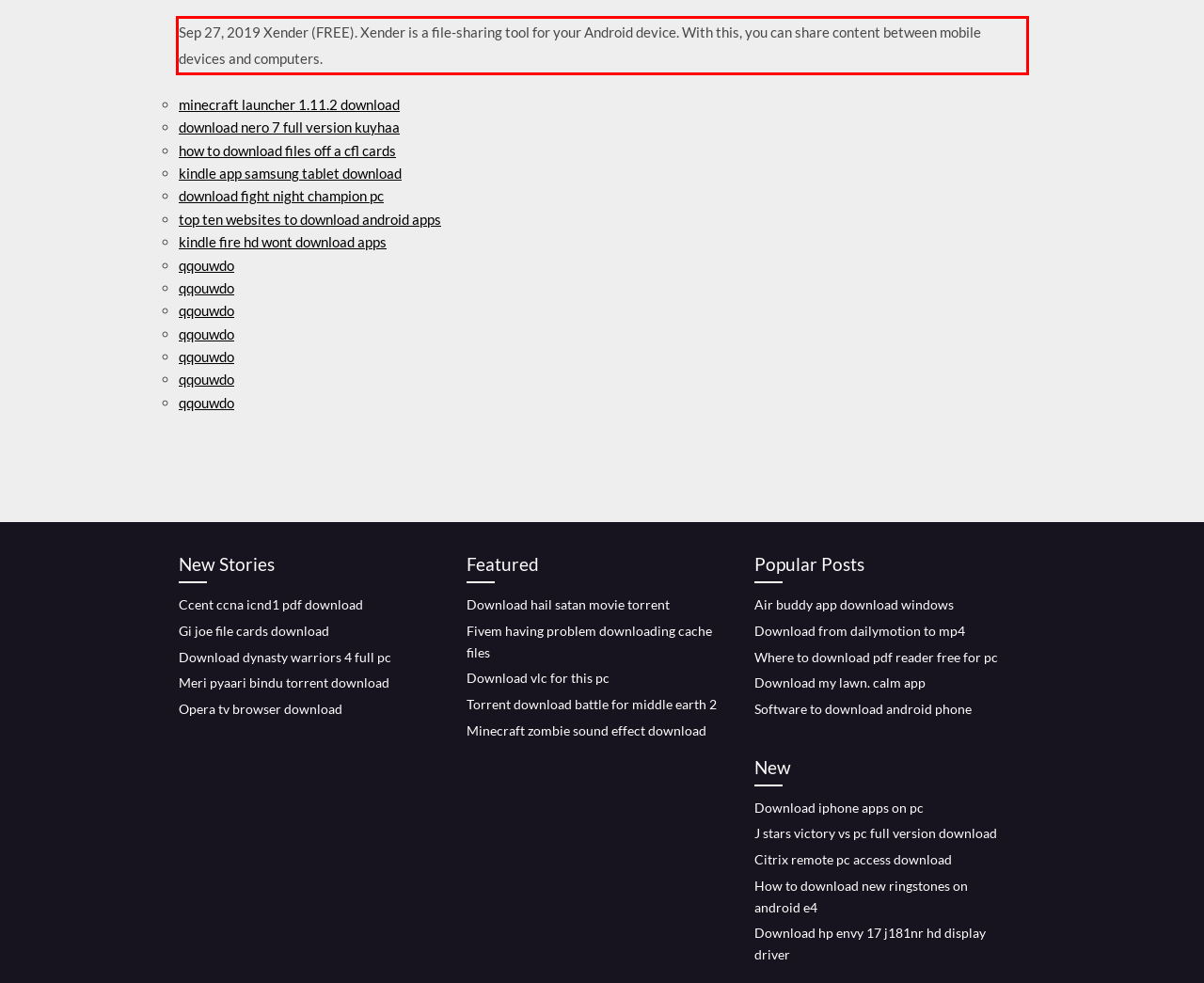You have a screenshot of a webpage, and there is a red bounding box around a UI element. Utilize OCR to extract the text within this red bounding box.

Sep 27, 2019 Xender (FREE). Xender is a file-sharing tool for your Android device. With this, you can share content between mobile devices and computers.